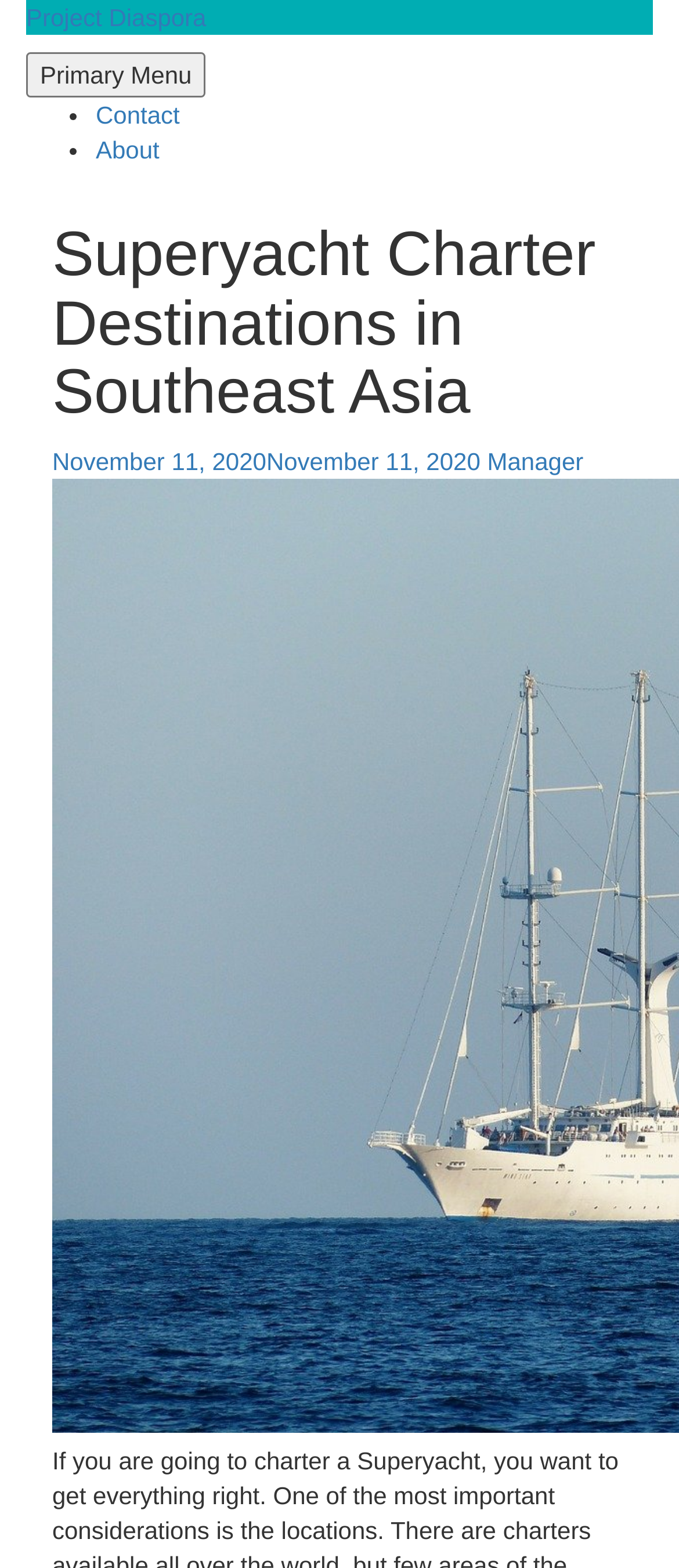What is the date of the latest article?
Answer the question based on the image using a single word or a brief phrase.

November 11, 2020